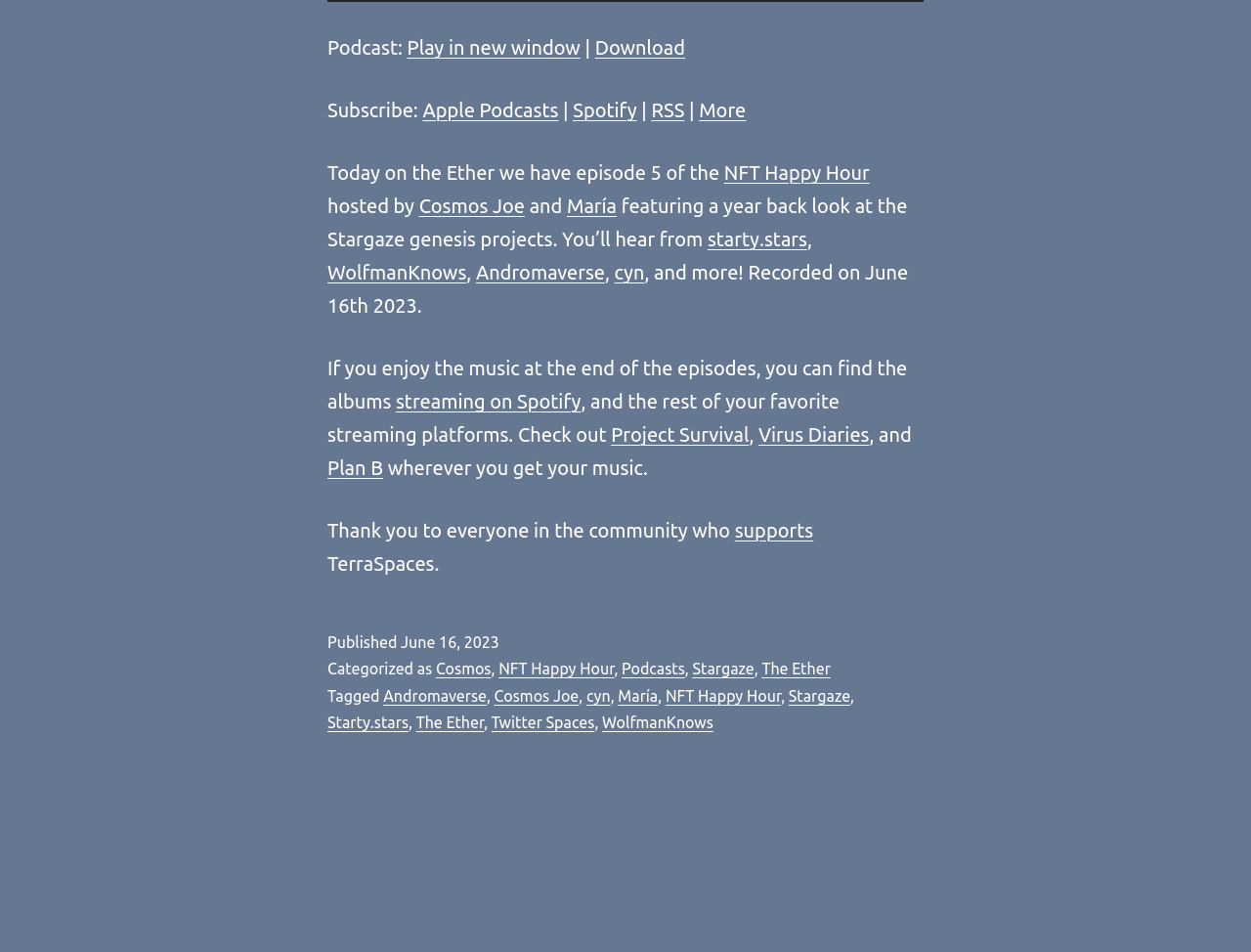From the details in the image, provide a thorough response to the question: How many hosts are there for the podcast episode?

The question can be answered by reading the text on the webpage, specifically the sentence 'Today on the Ether we have episode 5 of the NFT Happy Hour hosted by Cosmos Joe and María...' This sentence clearly states that there are two hosts, Cosmos Joe and María, for the podcast episode.